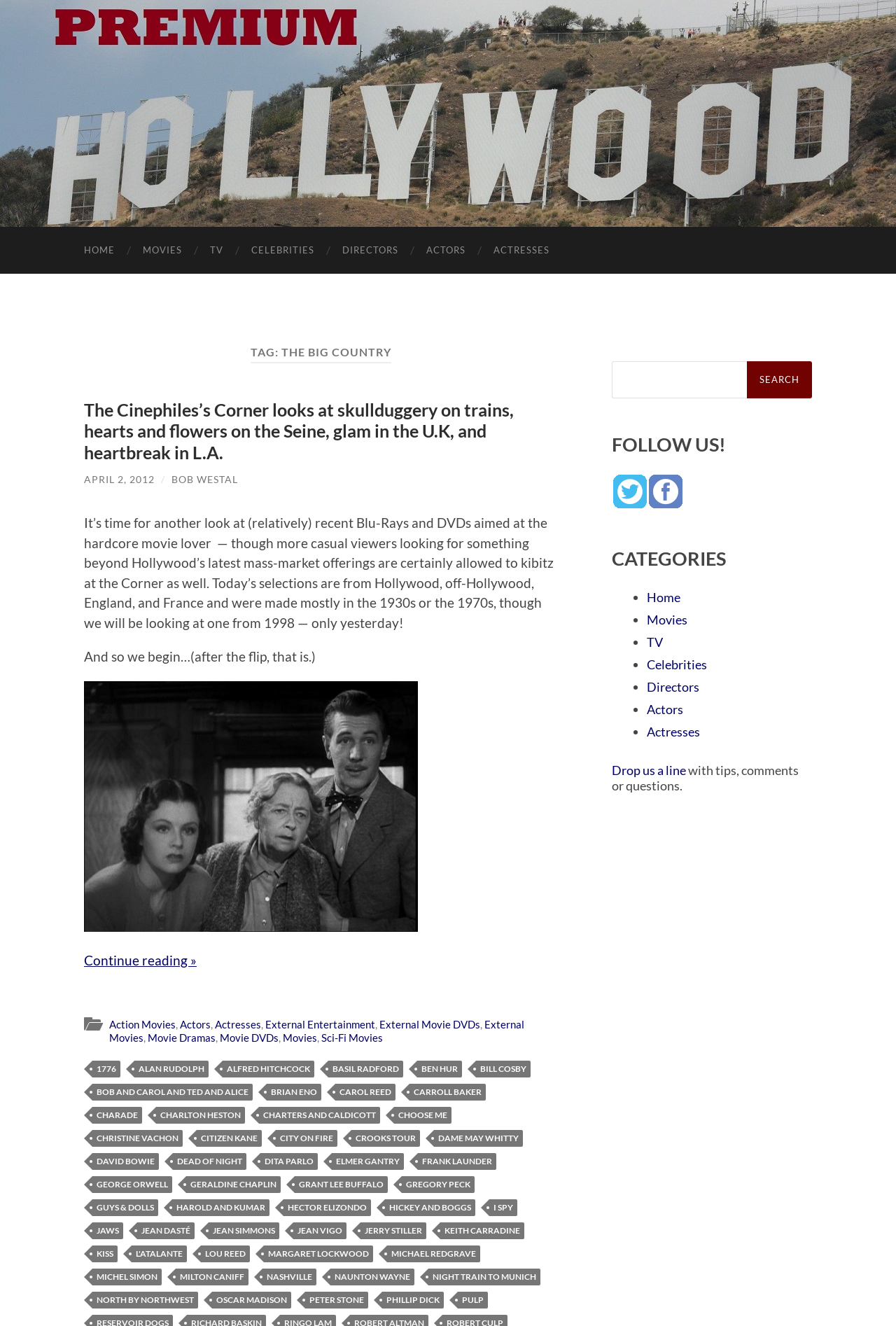Determine the bounding box coordinates of the section I need to click to execute the following instruction: "Click on HOME". Provide the coordinates as four float numbers between 0 and 1, i.e., [left, top, right, bottom].

[0.078, 0.171, 0.144, 0.206]